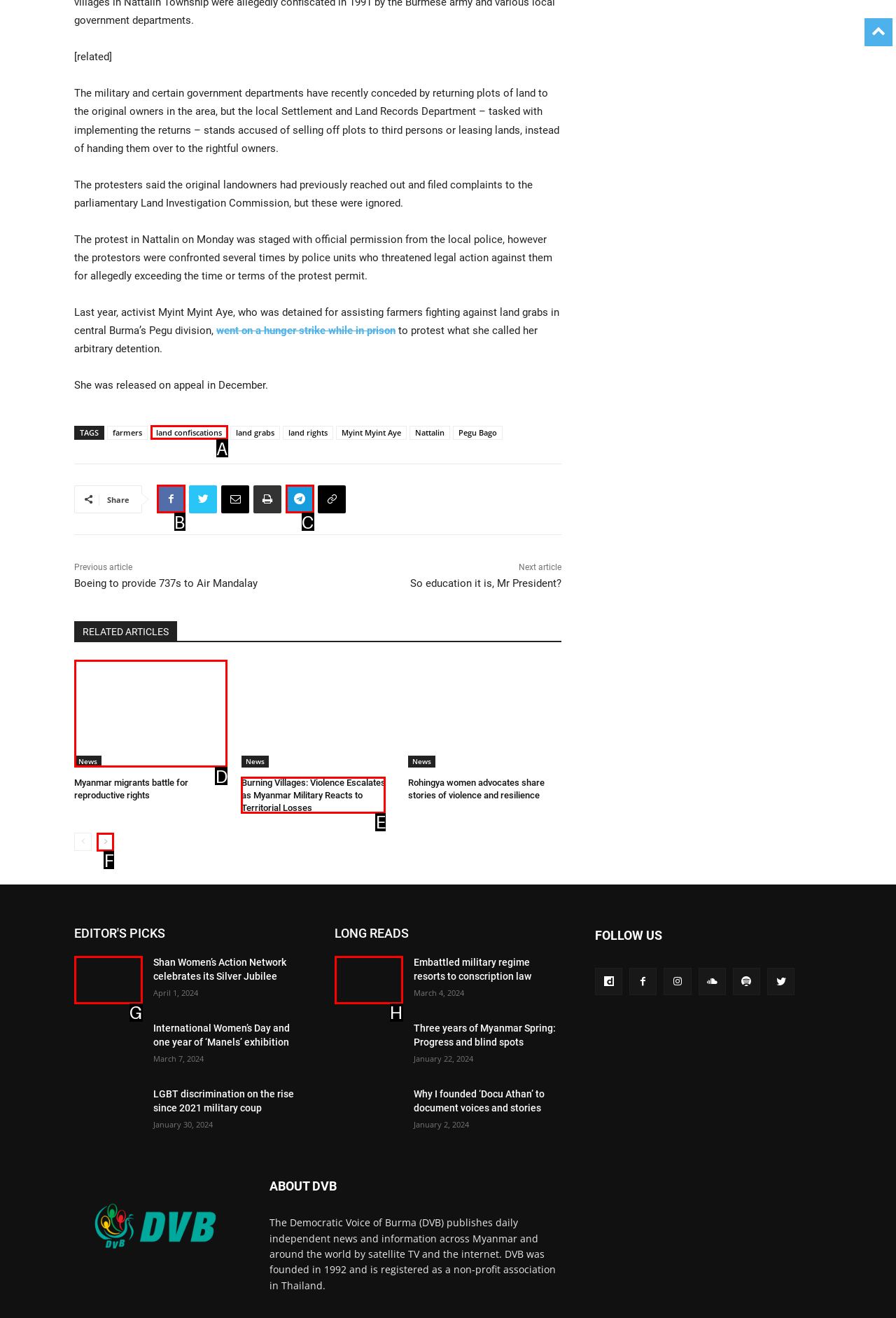Choose the UI element to click on to achieve this task: Go to the next page. Reply with the letter representing the selected element.

F